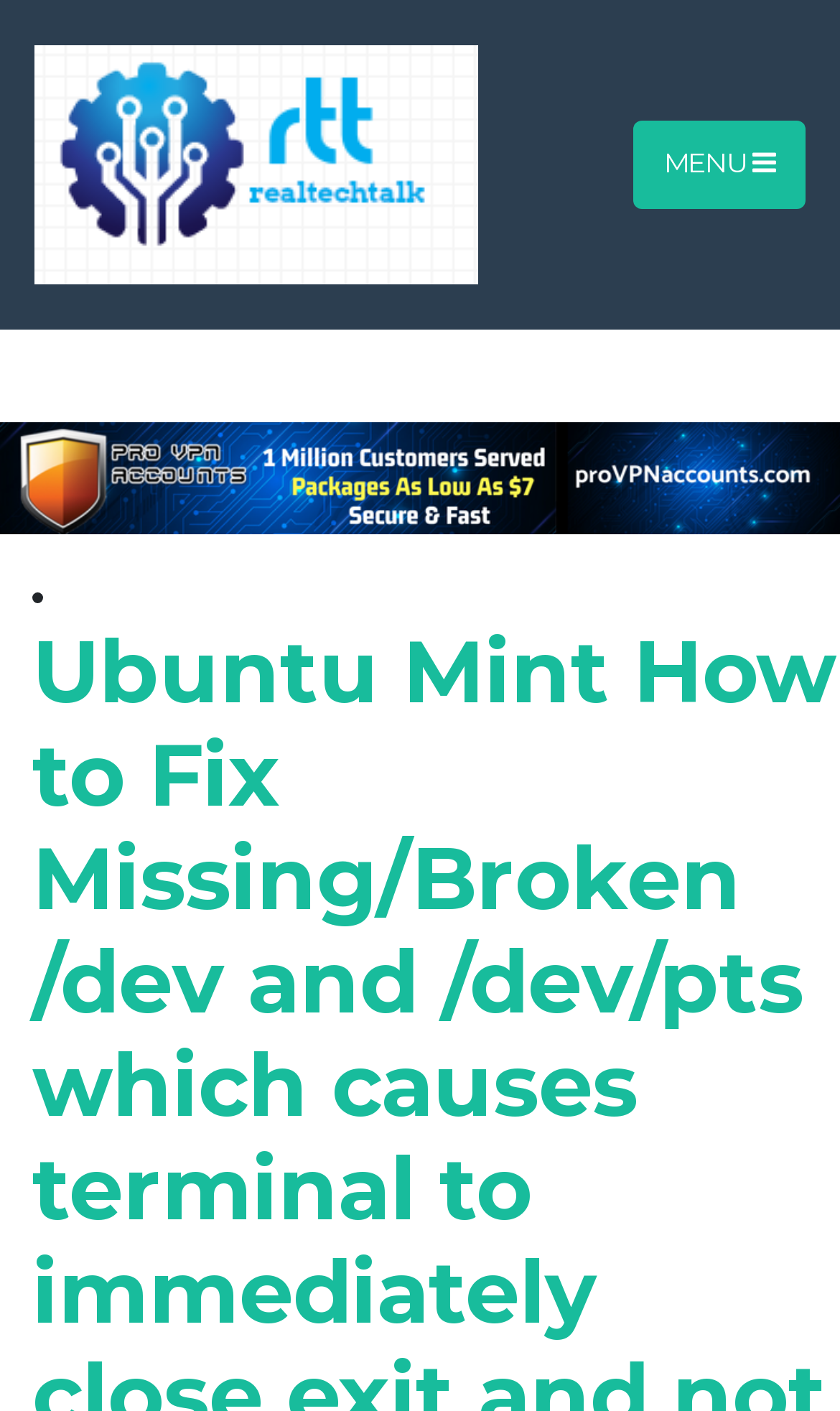Bounding box coordinates are given in the format (top-left x, top-left y, bottom-right x, bottom-right y). All values should be floating point numbers between 0 and 1. Provide the bounding box coordinate for the UI element described as: parent_node: MENU

[0.041, 0.024, 0.569, 0.209]